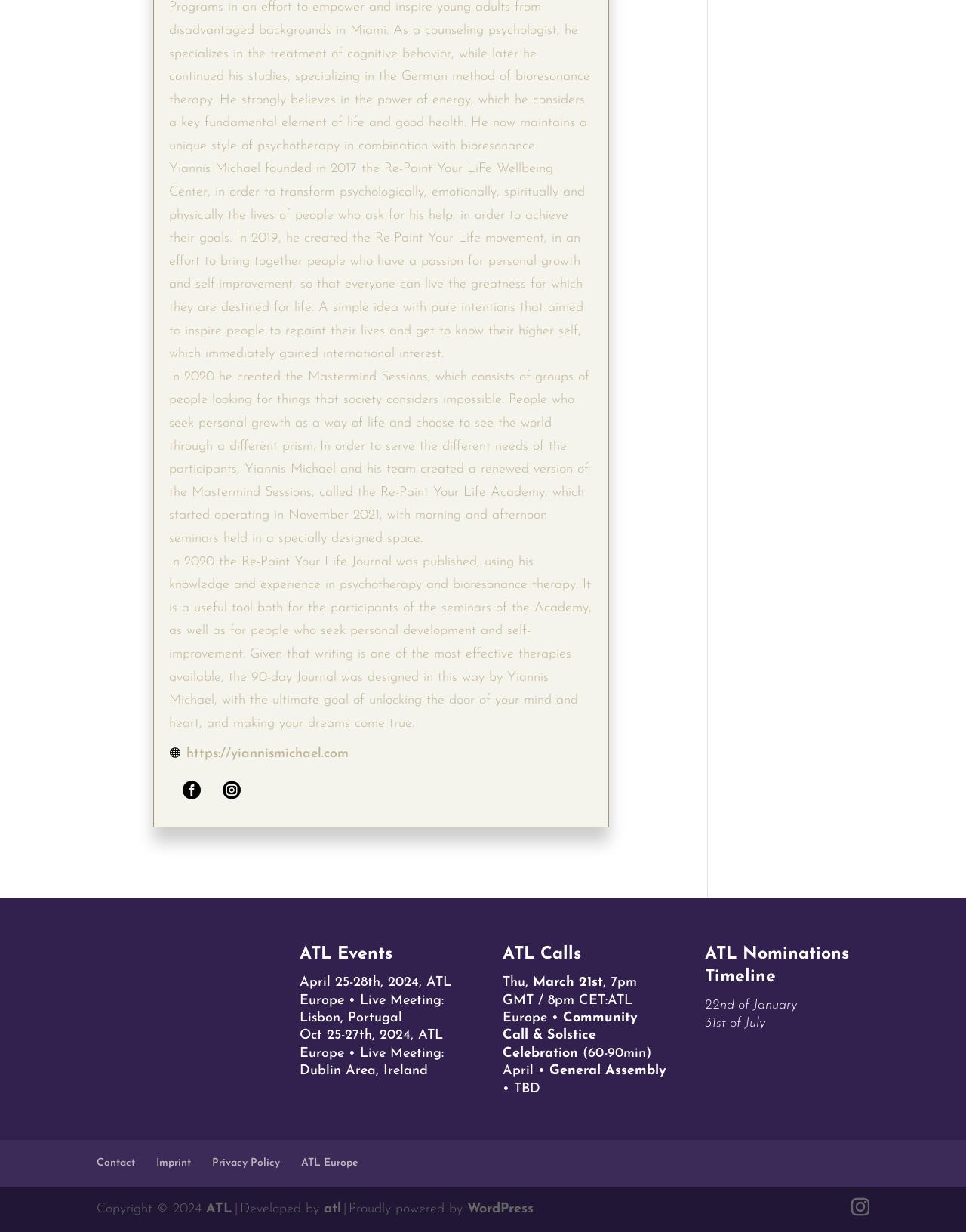Please specify the bounding box coordinates for the clickable region that will help you carry out the instruction: "go to ATL".

[0.213, 0.975, 0.241, 0.987]